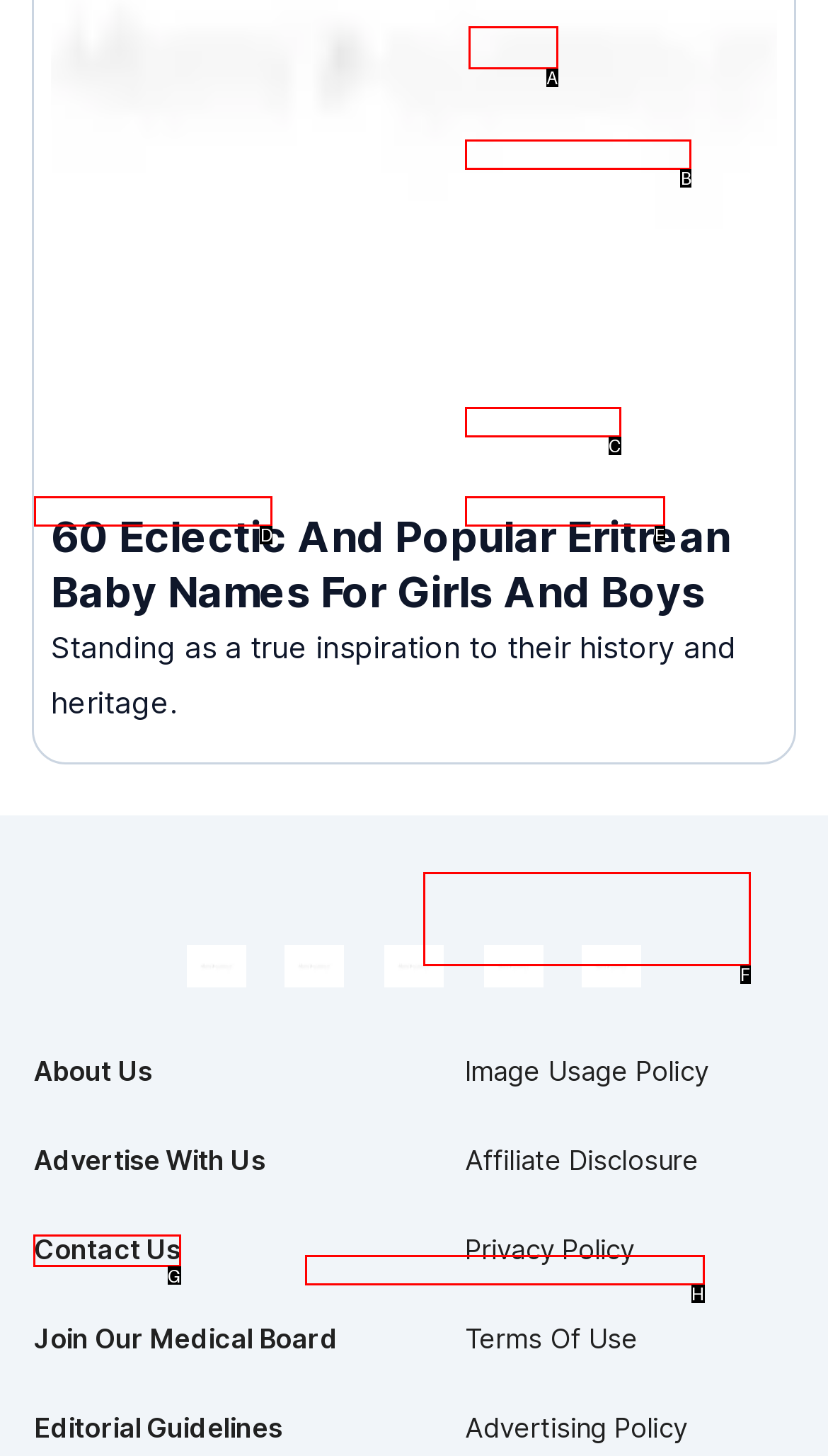Indicate the UI element to click to perform the task: Contact Us. Reply with the letter corresponding to the chosen element.

G